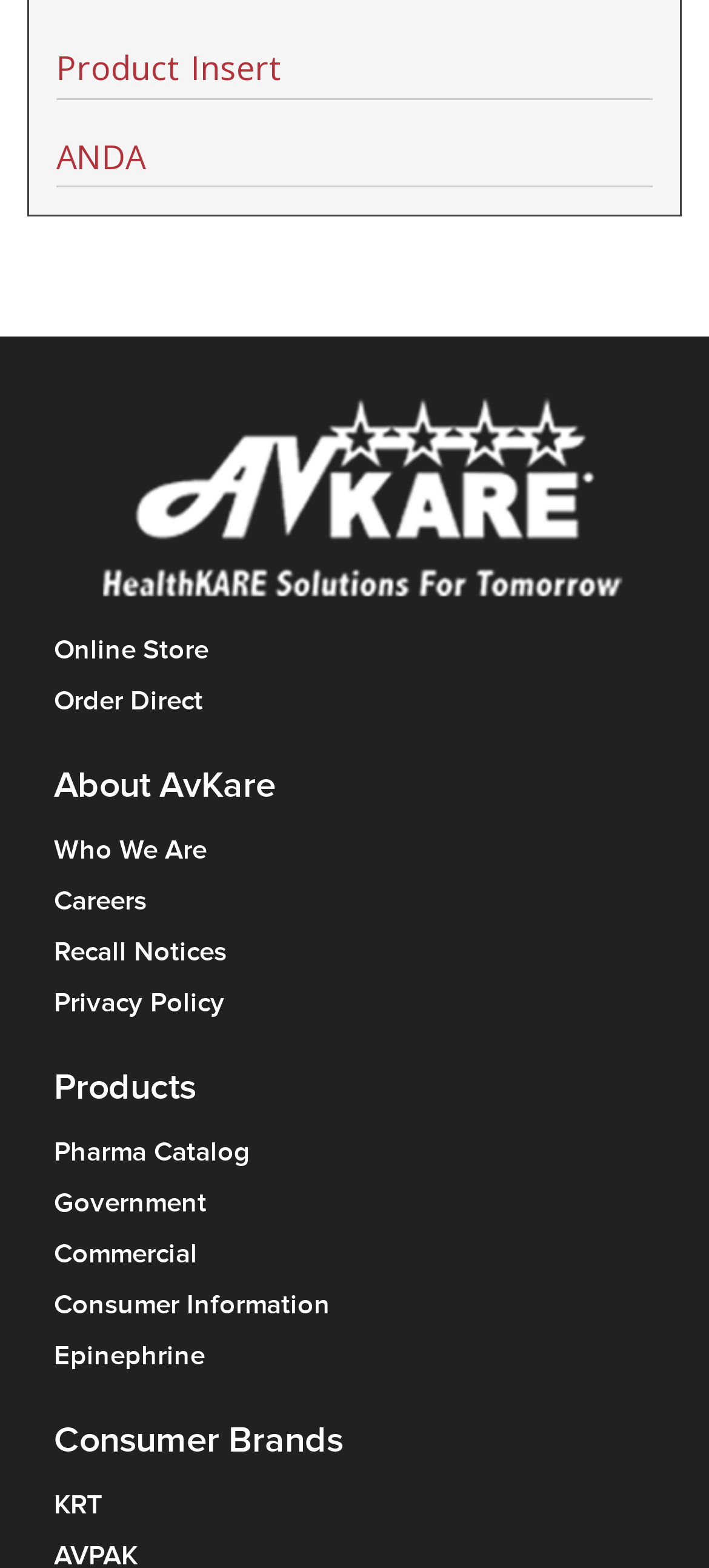Please answer the following question using a single word or phrase: 
What types of products does AvKare offer?

Pharma, Government, Commercial, Consumer